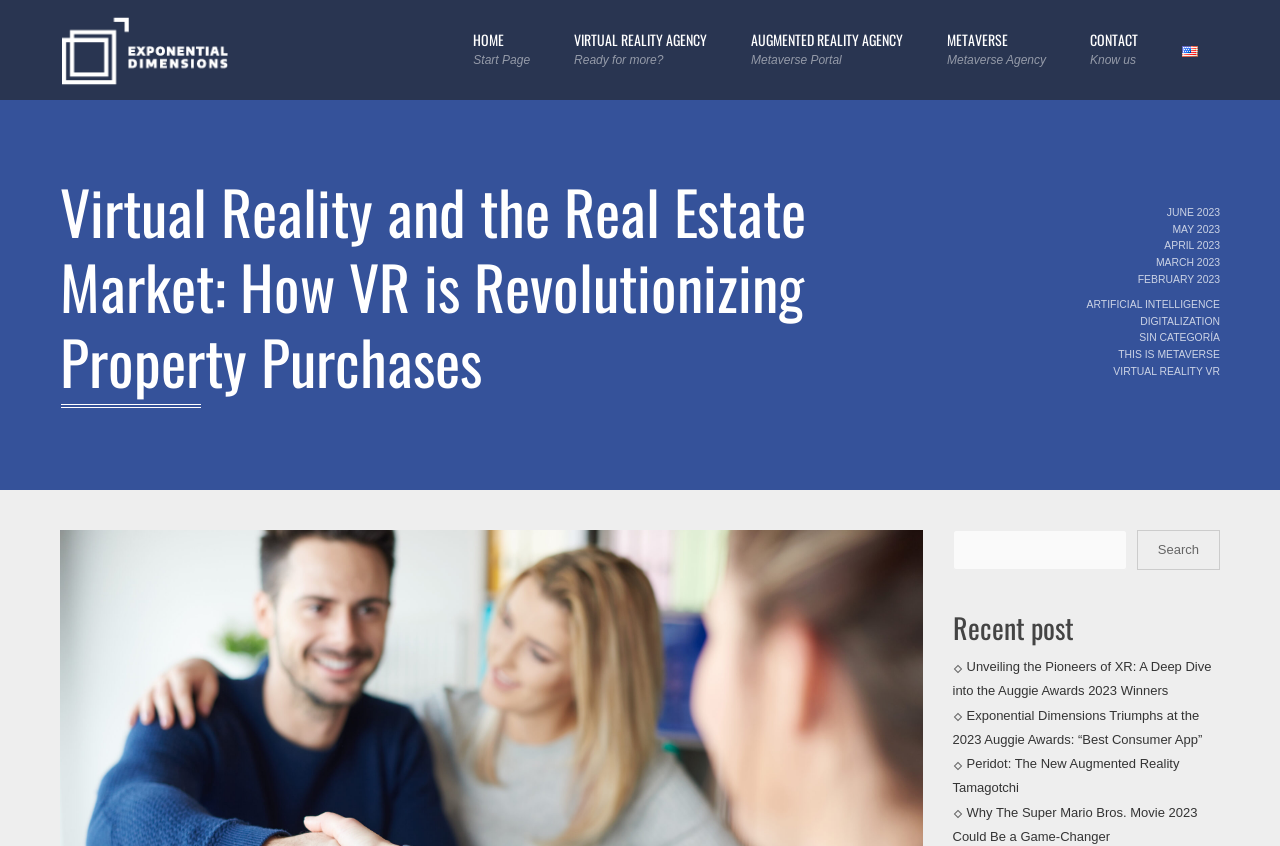From the webpage screenshot, predict the bounding box of the UI element that matches this description: "Digitalization".

[0.891, 0.373, 0.953, 0.386]